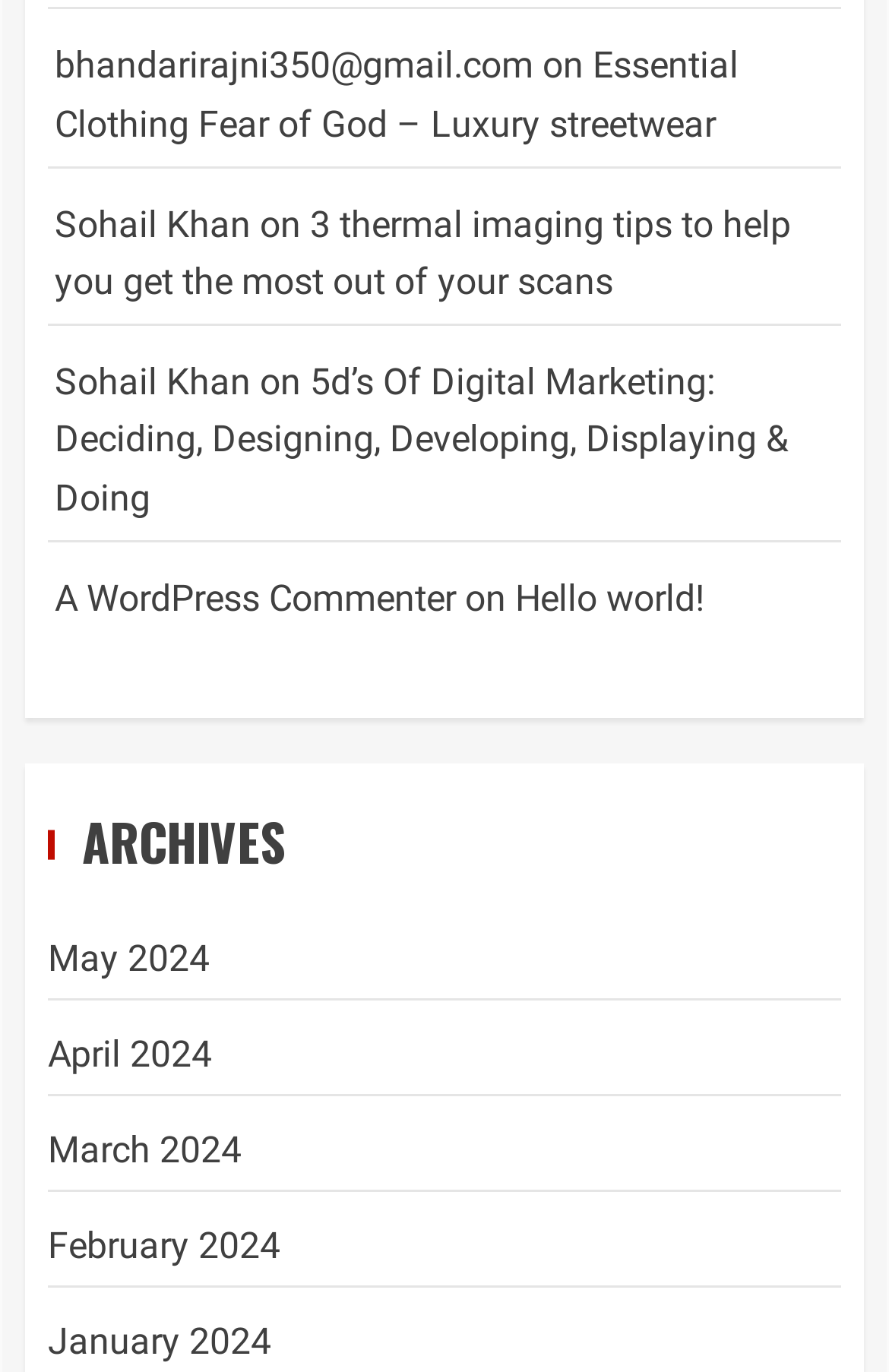Locate the bounding box coordinates of the area where you should click to accomplish the instruction: "read Essential Clothing Fear of God – Luxury streetwear".

[0.062, 0.032, 0.831, 0.106]